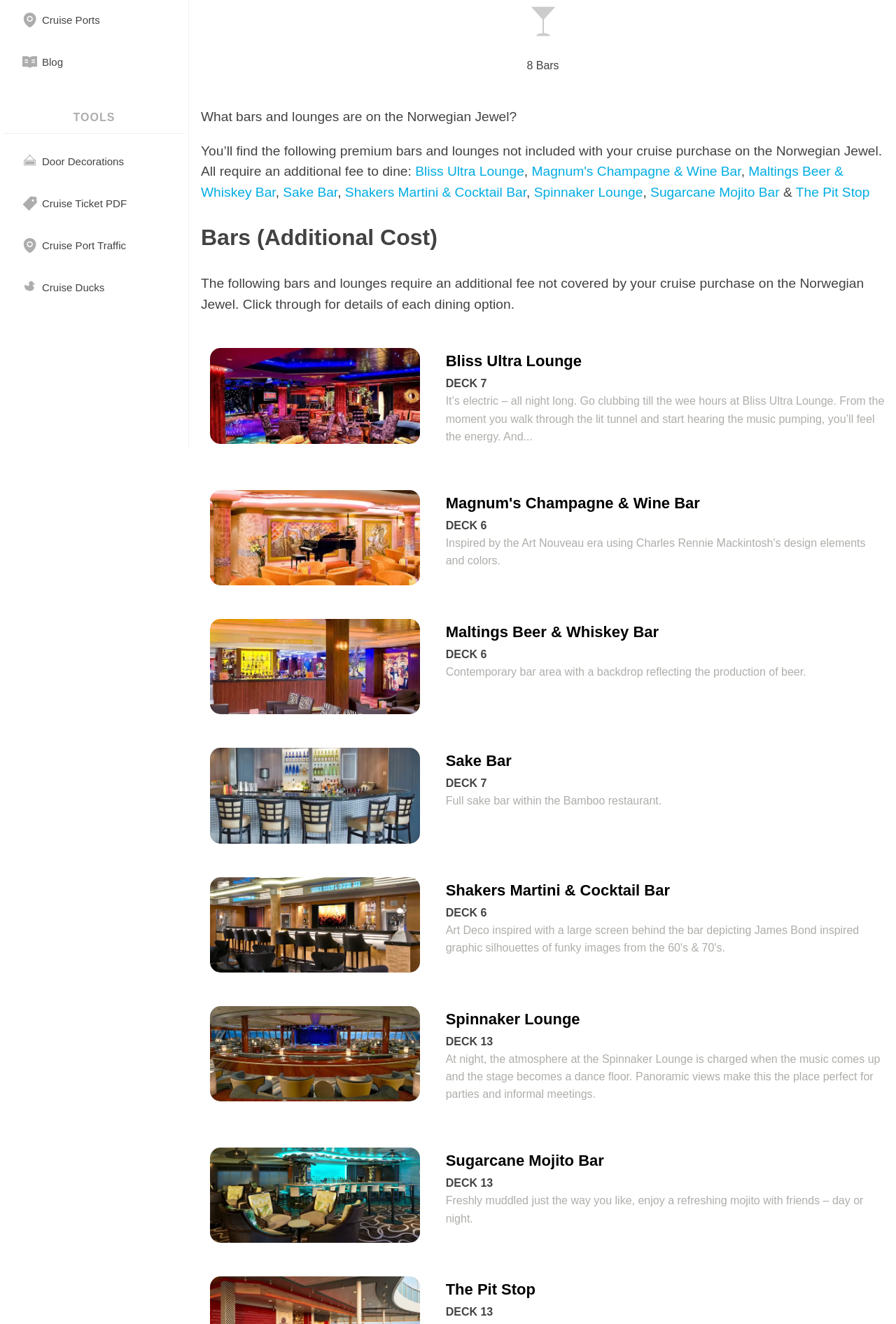Determine the bounding box coordinates for the HTML element mentioned in the following description: "Maltings Beer & Whiskey Bar". The coordinates should be a list of four floats ranging from 0 to 1, represented as [left, top, right, bottom].

[0.497, 0.468, 0.988, 0.488]